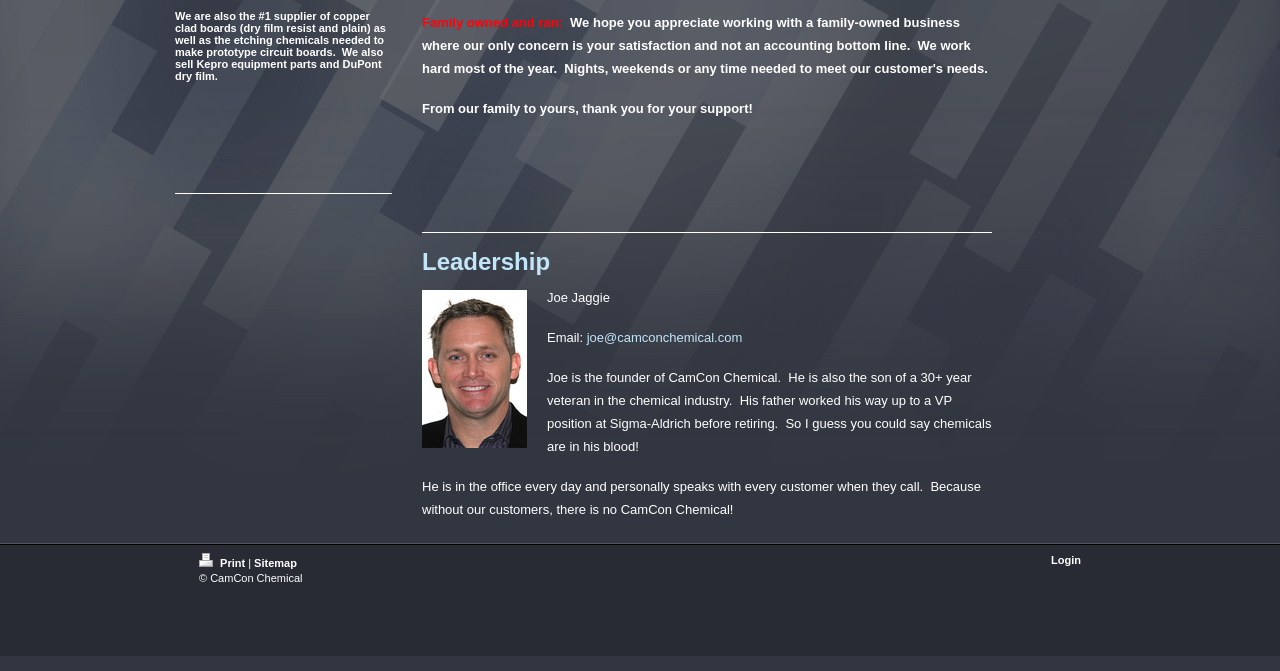Provide the bounding box coordinates of the UI element that matches the description: "Print".

[0.155, 0.83, 0.194, 0.848]